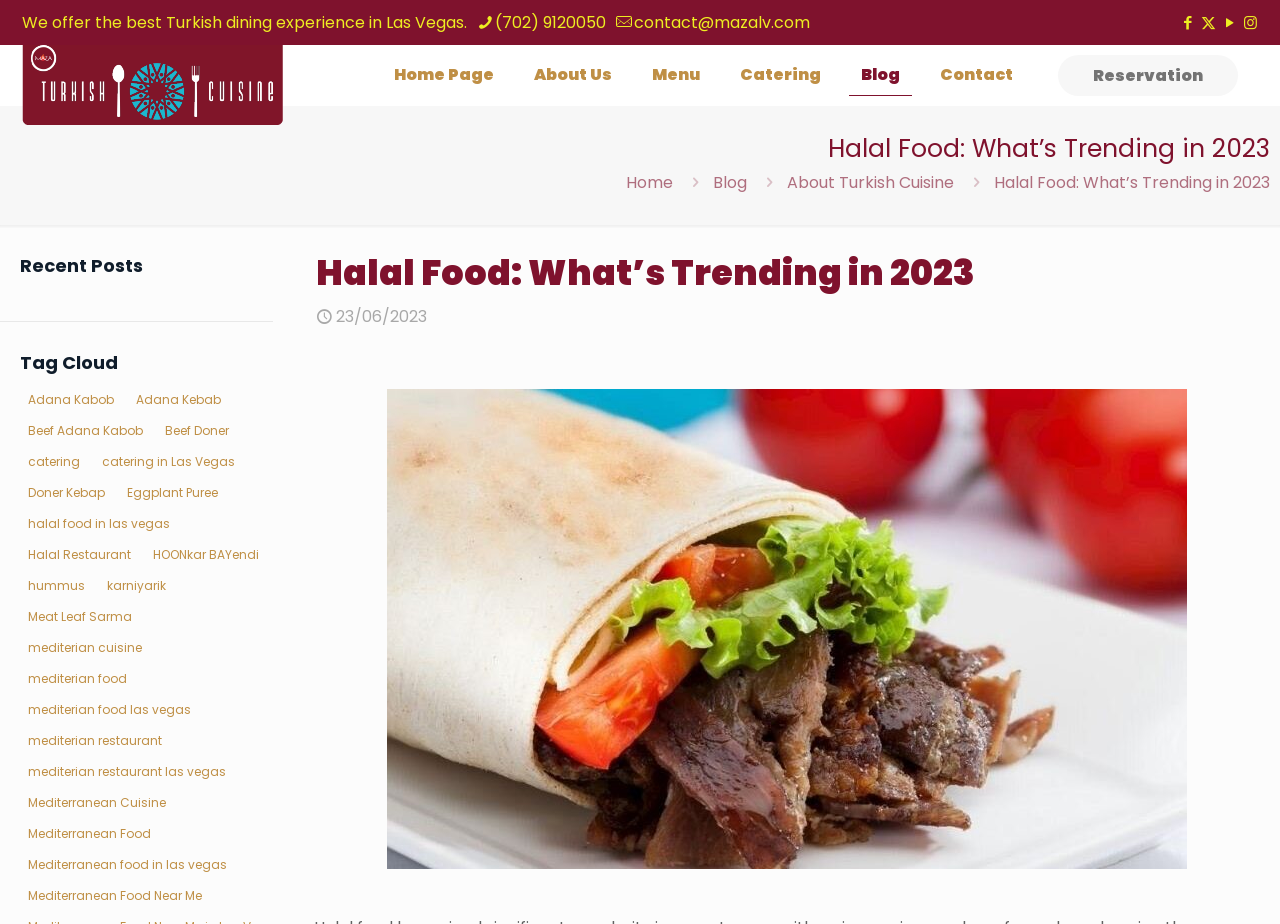Please determine and provide the text content of the webpage's heading.

Halal Food: What’s Trending in 2023